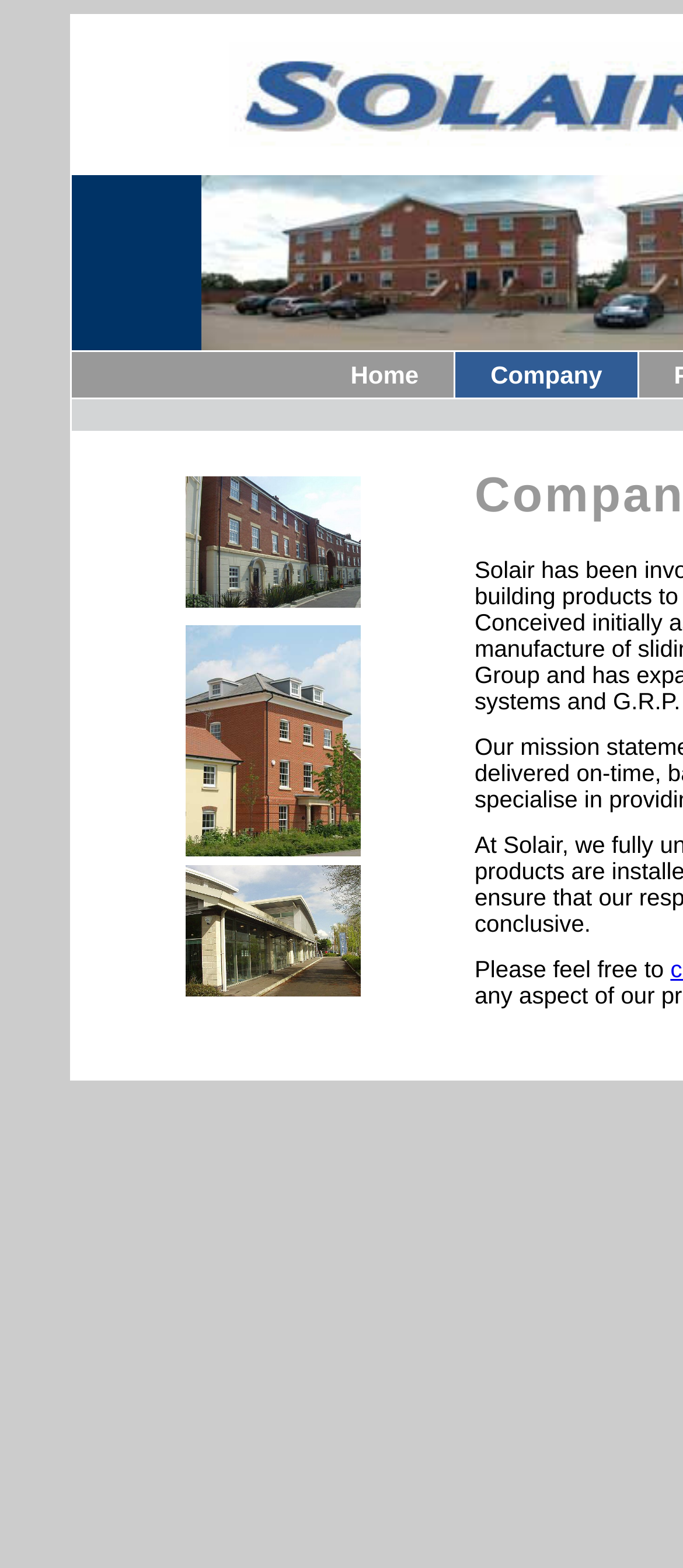Using the element description: "Home", determine the bounding box coordinates for the specified UI element. The coordinates should be four float numbers between 0 and 1, [left, top, right, bottom].

[0.513, 0.23, 0.613, 0.248]